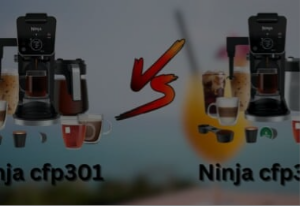Construct a detailed narrative about the image.

The image features a side-by-side comparison of two coffee makers: the Ninja cfp301 and the Ninja cfp305. In the center is a bold "vs" graphic, emphasizing the head-to-head competition between the two models. The background includes various coffee-related items, such as cups filled with different types of beverages, adding a dynamic context to the comparison. This visual representation highlights the unique features and designs of each machine, making it clear that the focus is on discerning the differences between the Ninja cfp301 and cfp305 models for potential buyers or coffee enthusiasts.